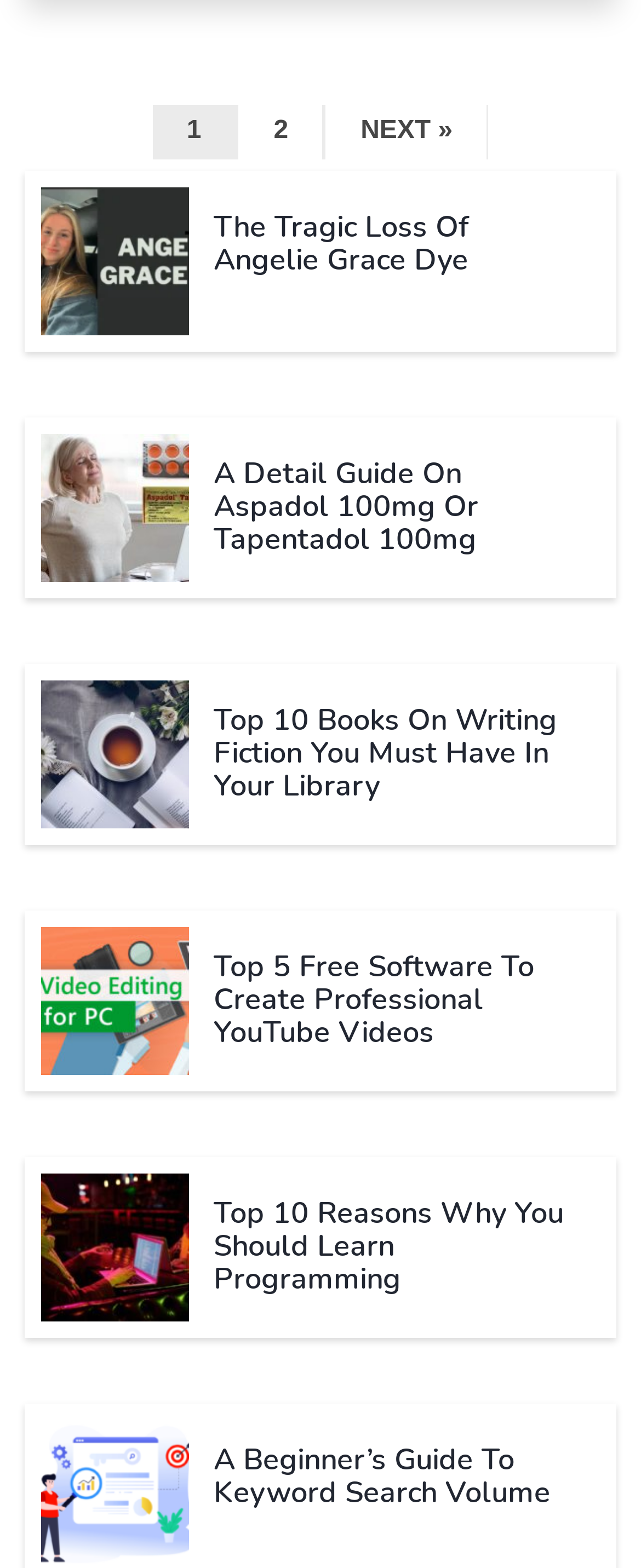Identify the bounding box coordinates for the UI element described as follows: "2". Ensure the coordinates are four float numbers between 0 and 1, formatted as [left, top, right, bottom].

[0.37, 0.067, 0.506, 0.102]